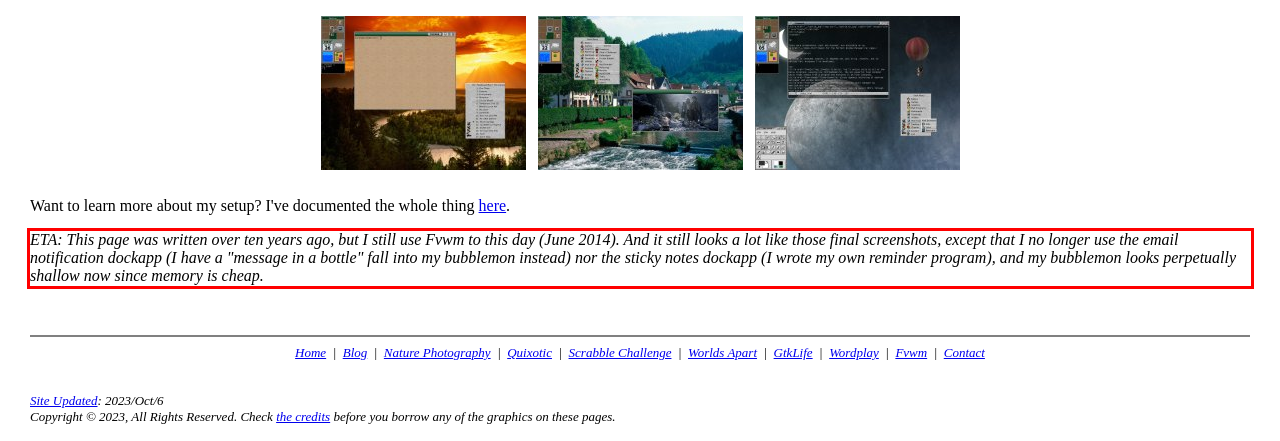Examine the screenshot of the webpage, locate the red bounding box, and generate the text contained within it.

ETA: This page was written over ten years ago, but I still use Fvwm to this day (June 2014). And it still looks a lot like those final screenshots, except that I no longer use the email notification dockapp (I have a "message in a bottle" fall into my bubblemon instead) nor the sticky notes dockapp (I wrote my own reminder program), and my bubblemon looks perpetually shallow now since memory is cheap.